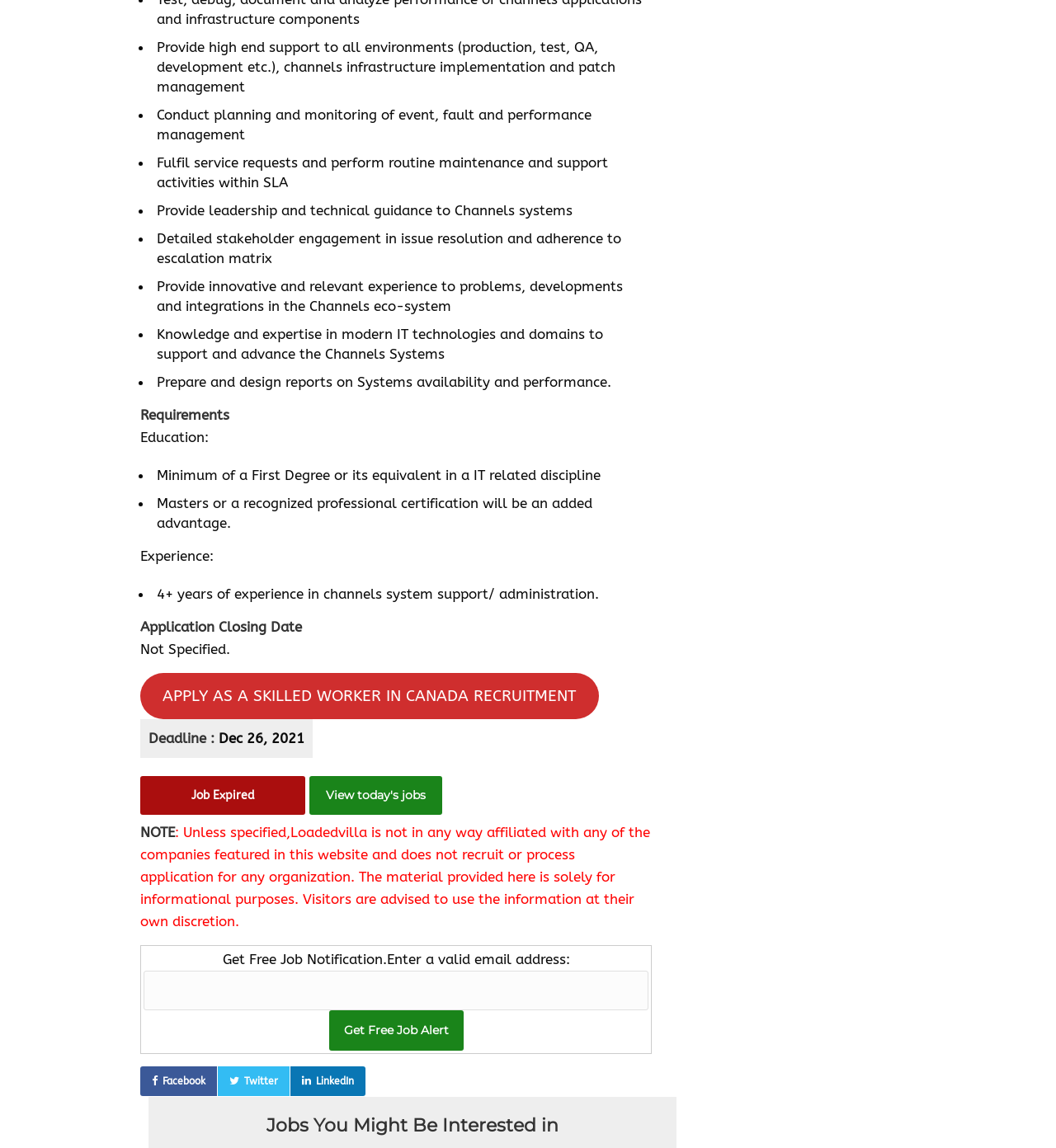Utilize the information from the image to answer the question in detail:
What is the status of the job application?

At the bottom of the webpage, it is mentioned that the 'Job Expired', indicating that the job application is no longer active.